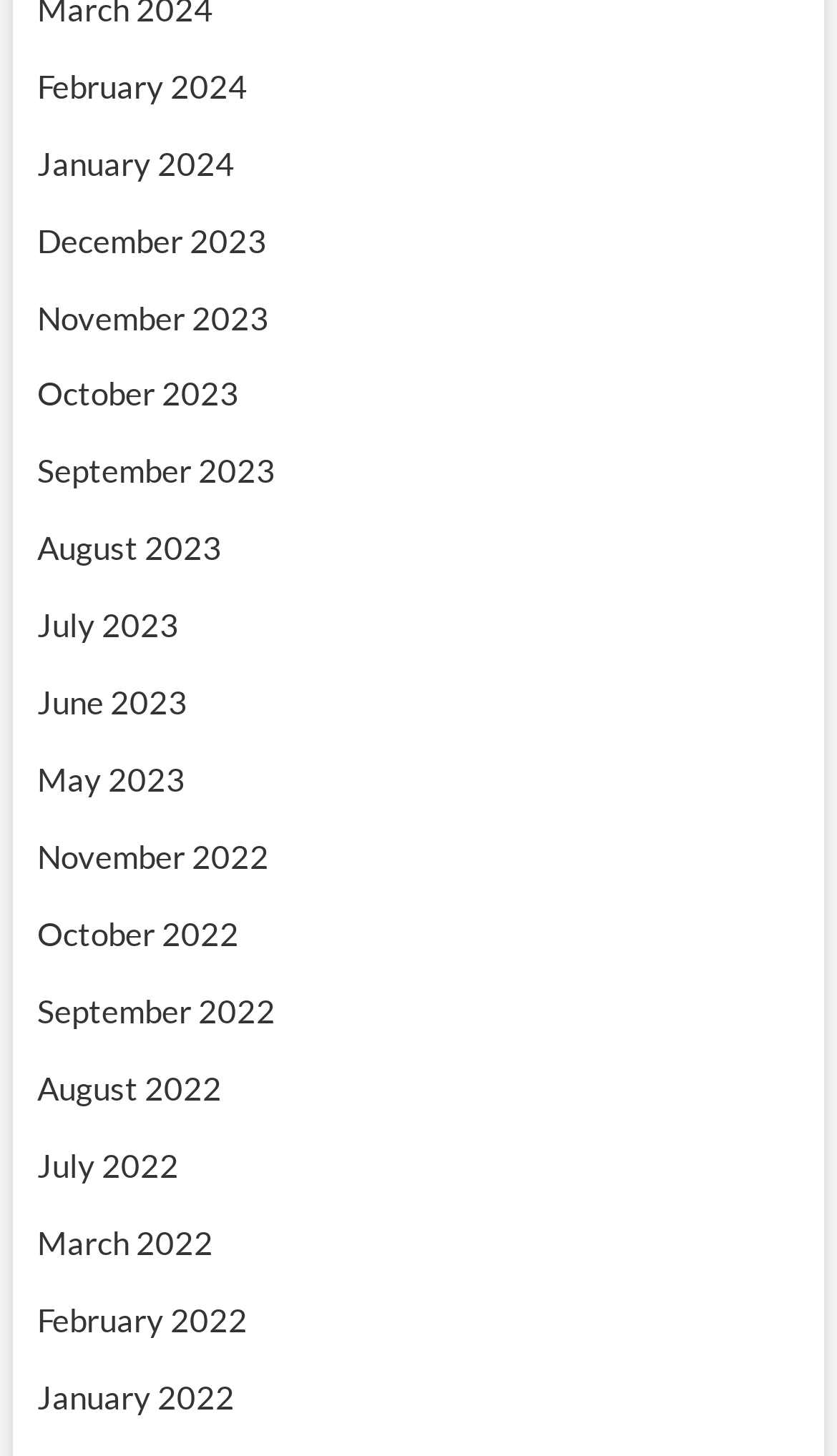Please find the bounding box coordinates of the section that needs to be clicked to achieve this instruction: "Navigate to the 'Posts published on June 12, 2024' page".

None